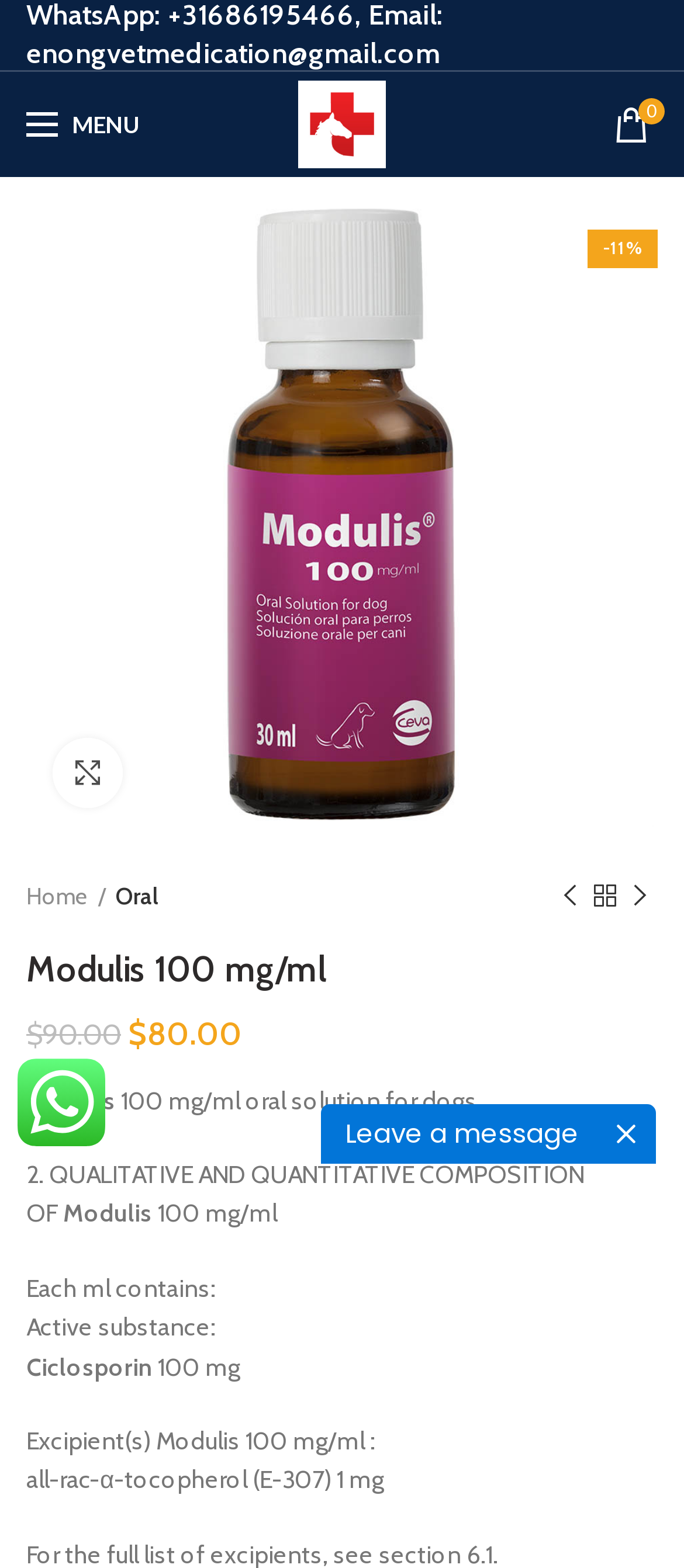Please determine the bounding box coordinates of the element's region to click for the following instruction: "Click the MENU link".

[0.013, 0.046, 0.231, 0.113]